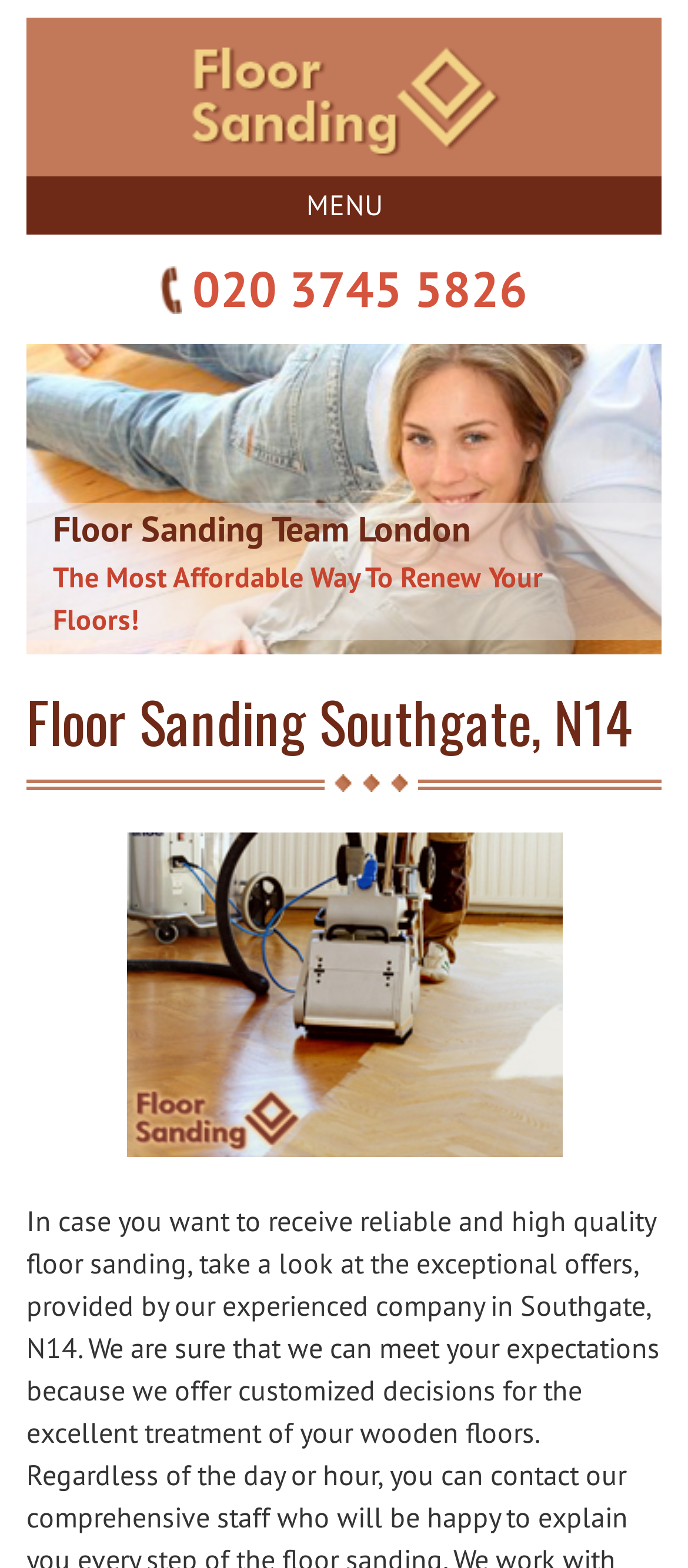Explain the features and main sections of the webpage comprehensively.

The webpage is about Floor Sanding Team, a leading provider of floor sanding services in Southgate, N14. At the top left of the page, there is a link to "Floor Sanding London" accompanied by a small image with the same text. Below this link, there is another link to "Floor Sanding London" and a static text "Floor Sanding Team". 

To the right of these elements, there is a "MENU" button that controls the primary menu. Next to the button, there is a link to a phone number "020 3745 5826". 

Further down the page, there is a heading "Floor Sanding Team London" followed by a tagline "The Most Affordable Way To Renew Your Floors!". Below this tagline, there is a prominent heading "Floor Sanding Southgate, N14". 

On the right side of the heading, there is a large image related to floor sanding, taking up most of the page's width.